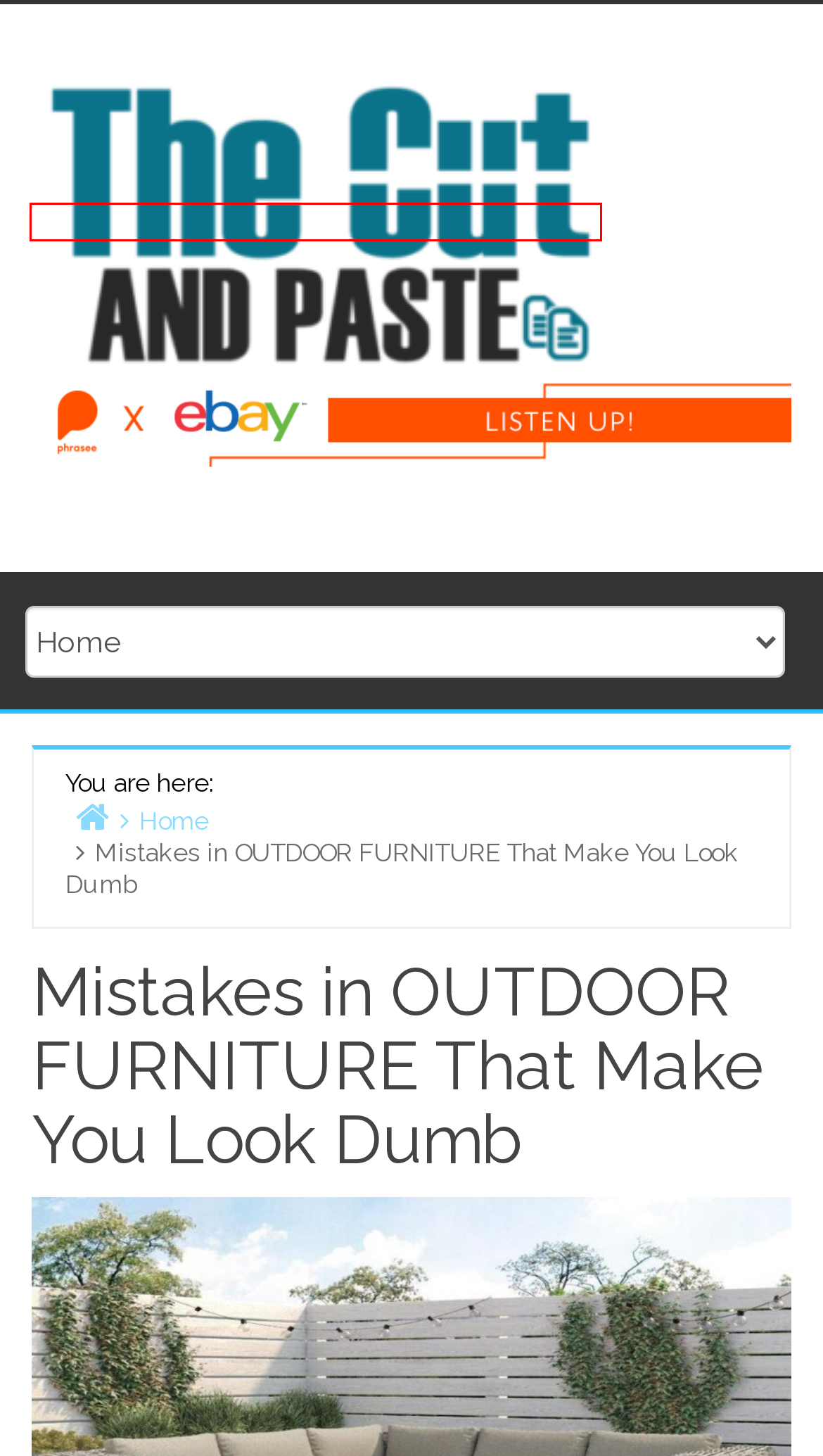You have a screenshot of a webpage, and a red bounding box highlights an element. Select the webpage description that best fits the new page after clicking the element within the bounding box. Options are:
A. baseball - The cut and paste
B. December, 2020 - The cut and paste
C. June, 2019 - The cut and paste
D. Automotive - The cut and paste
E. conditions - The cut and paste
F. Home - The cut and paste
G. exotic escorts - The cut and paste
H. Dating - The cut and paste

F